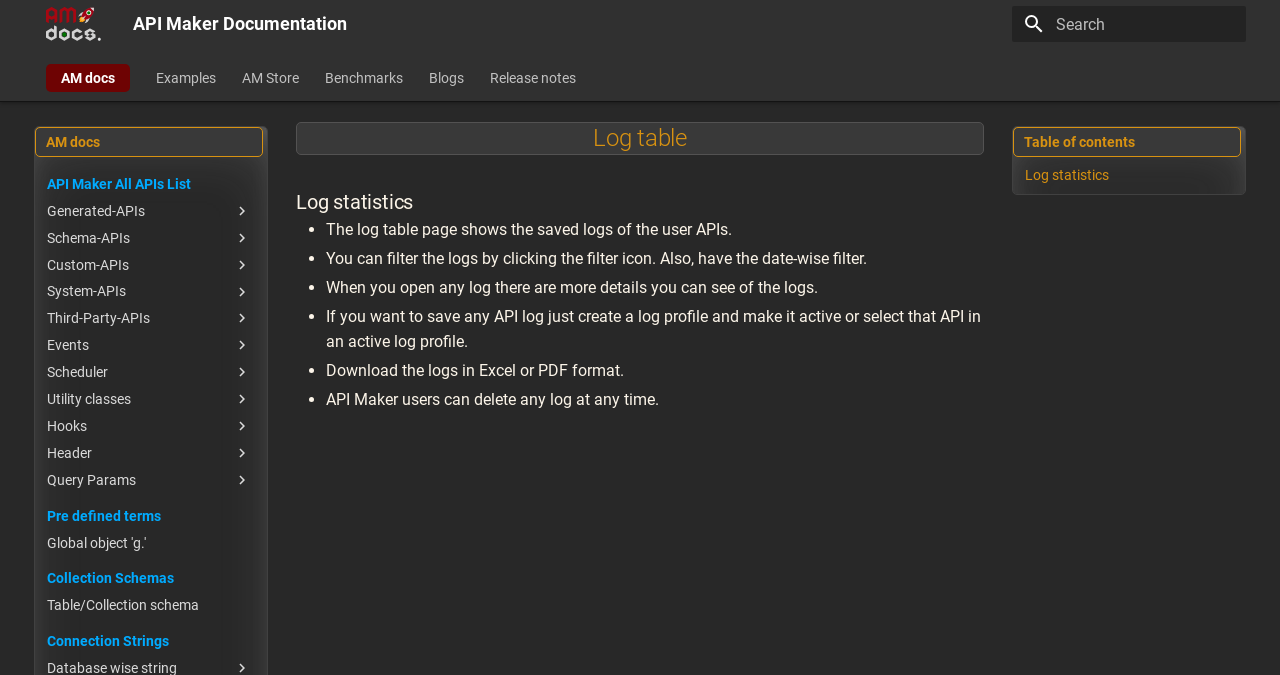Provide the bounding box coordinates for the area that should be clicked to complete the instruction: "Go to API Maker All APIs List".

[0.037, 0.26, 0.149, 0.284]